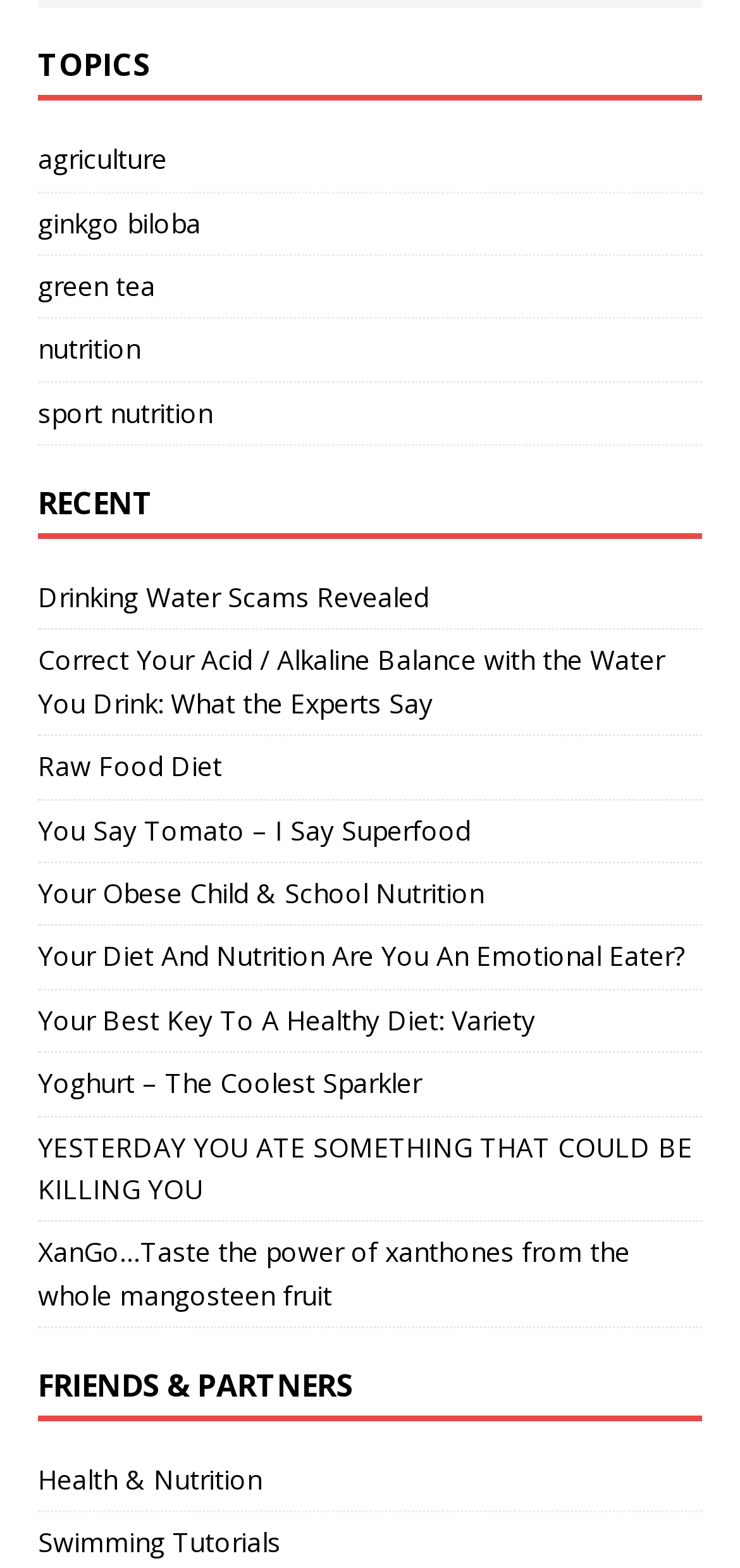Determine the bounding box coordinates for the area you should click to complete the following instruction: "explore Health & Nutrition".

[0.051, 0.93, 0.949, 0.964]